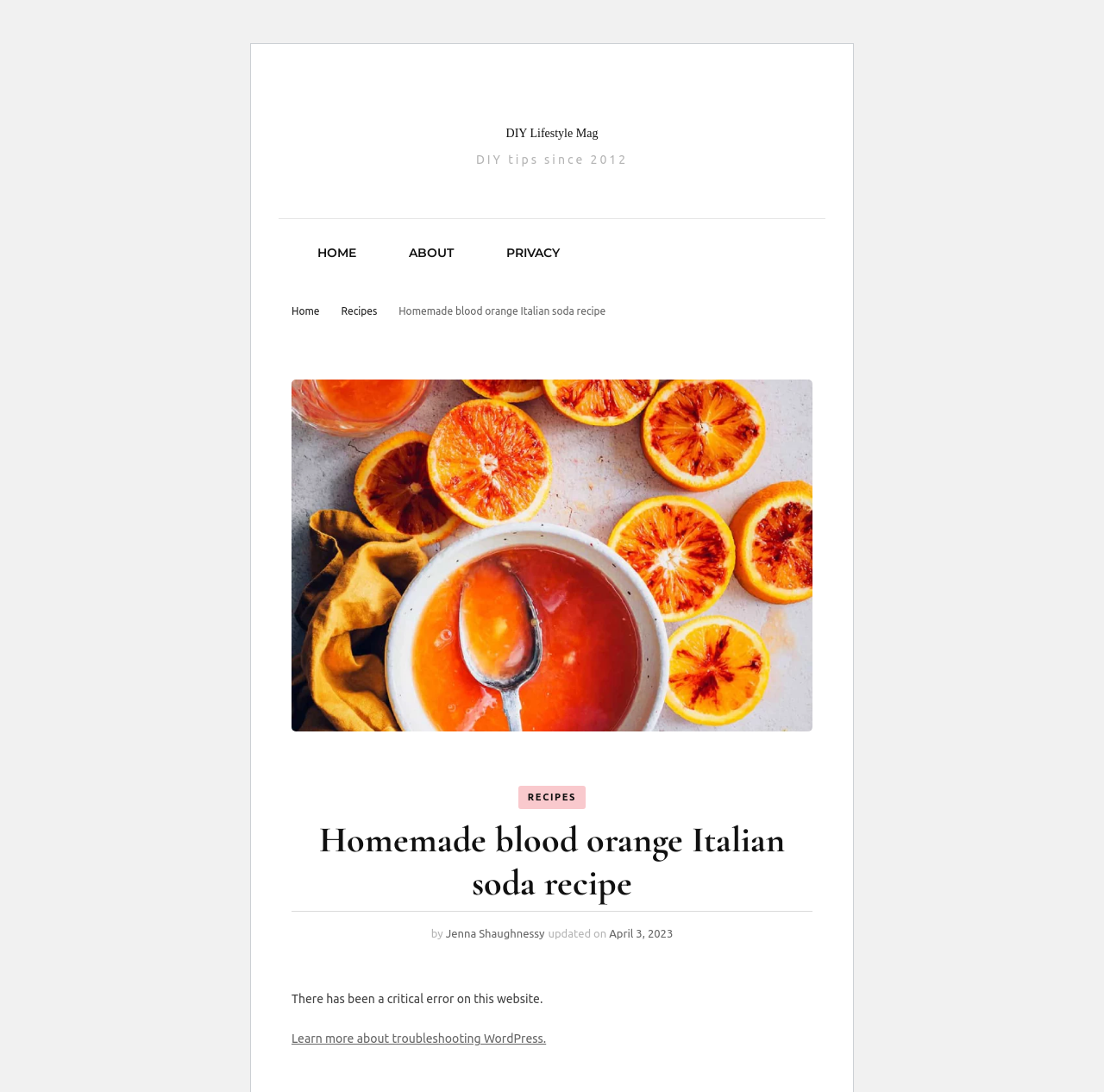Give a one-word or short phrase answer to this question: 
Who is the author of this recipe?

Jenna Shaughnessy